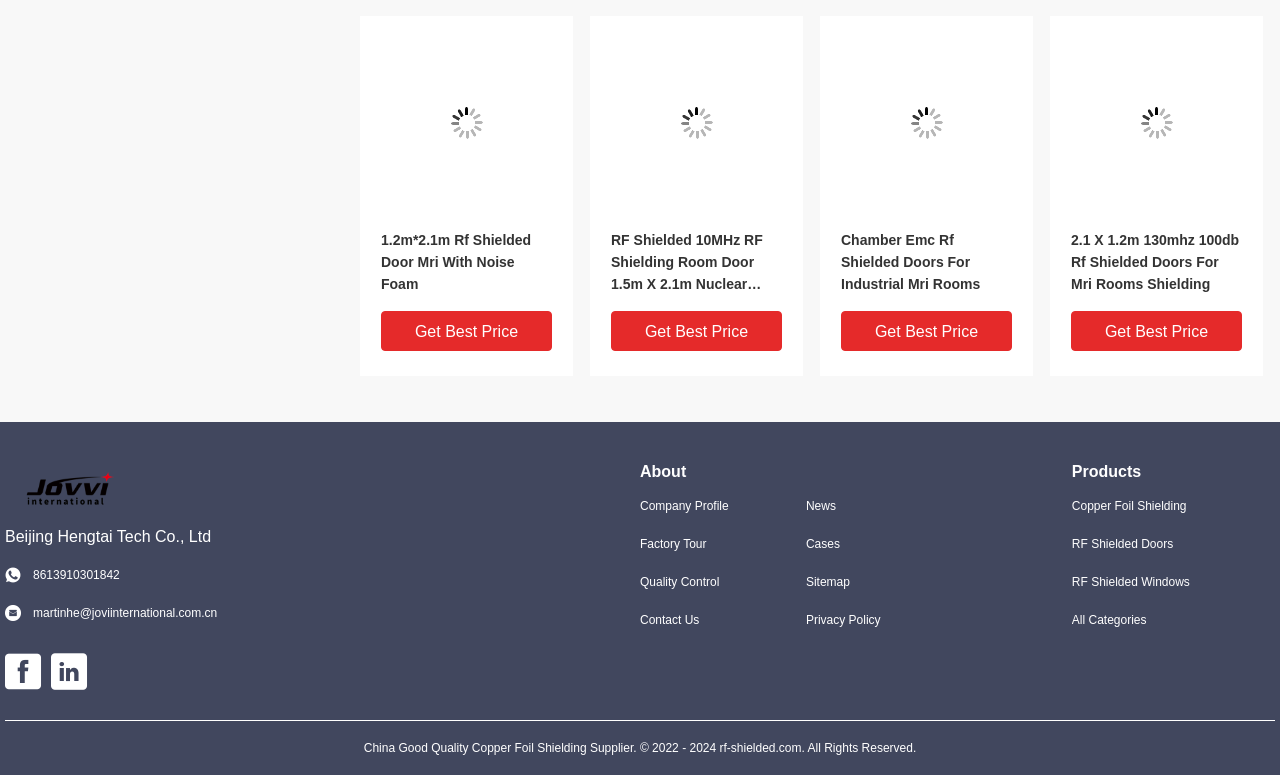How many types of products are listed?
Please answer the question as detailed as possible based on the image.

I counted the number of headings under the 'Products' category, which are 'Copper Foil Shielding', 'RF Shielded Doors', 'RF Shielded Windows', and 'All Categories'.